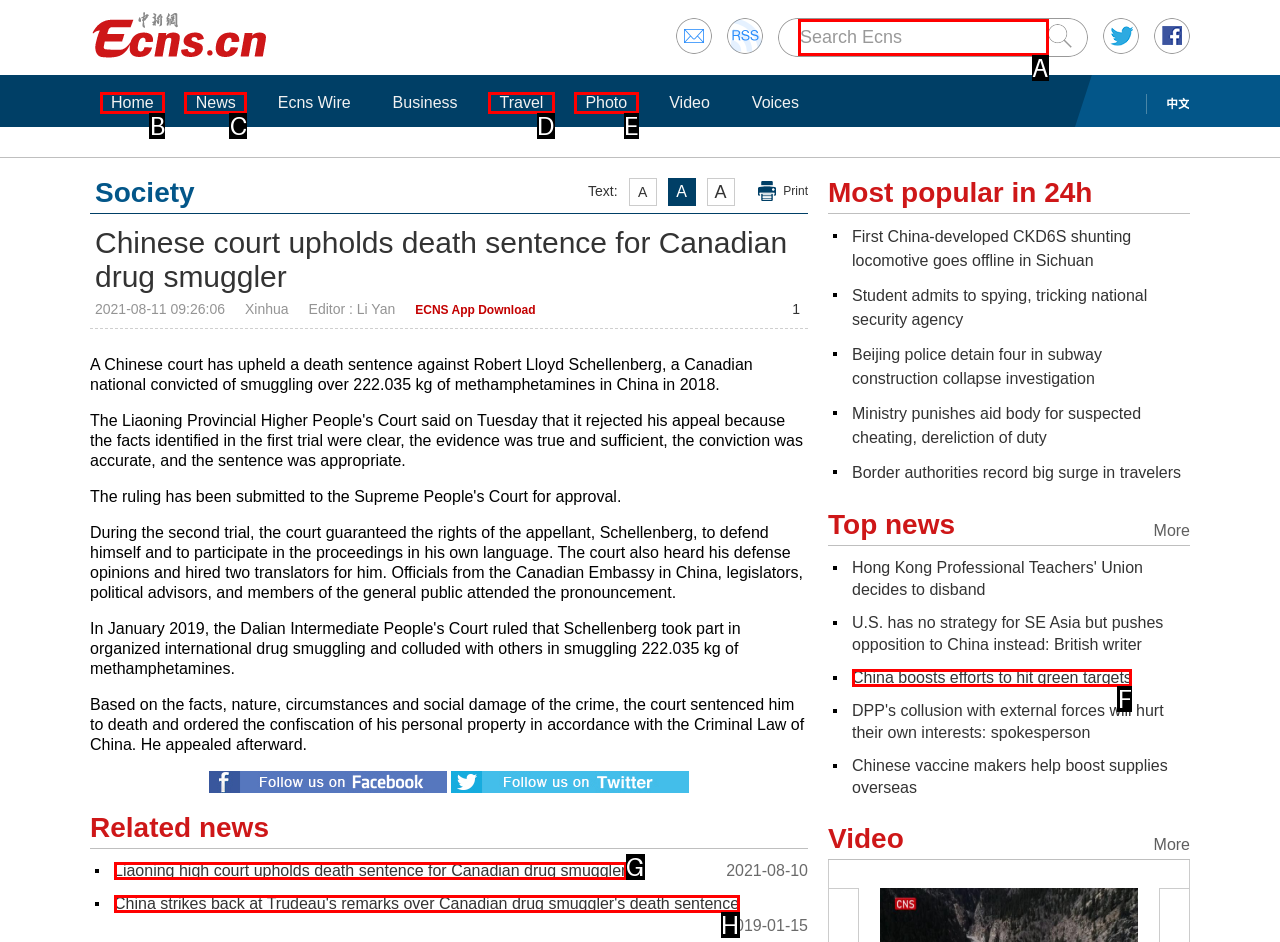Determine the HTML element that aligns with the description: Travel
Answer by stating the letter of the appropriate option from the available choices.

D